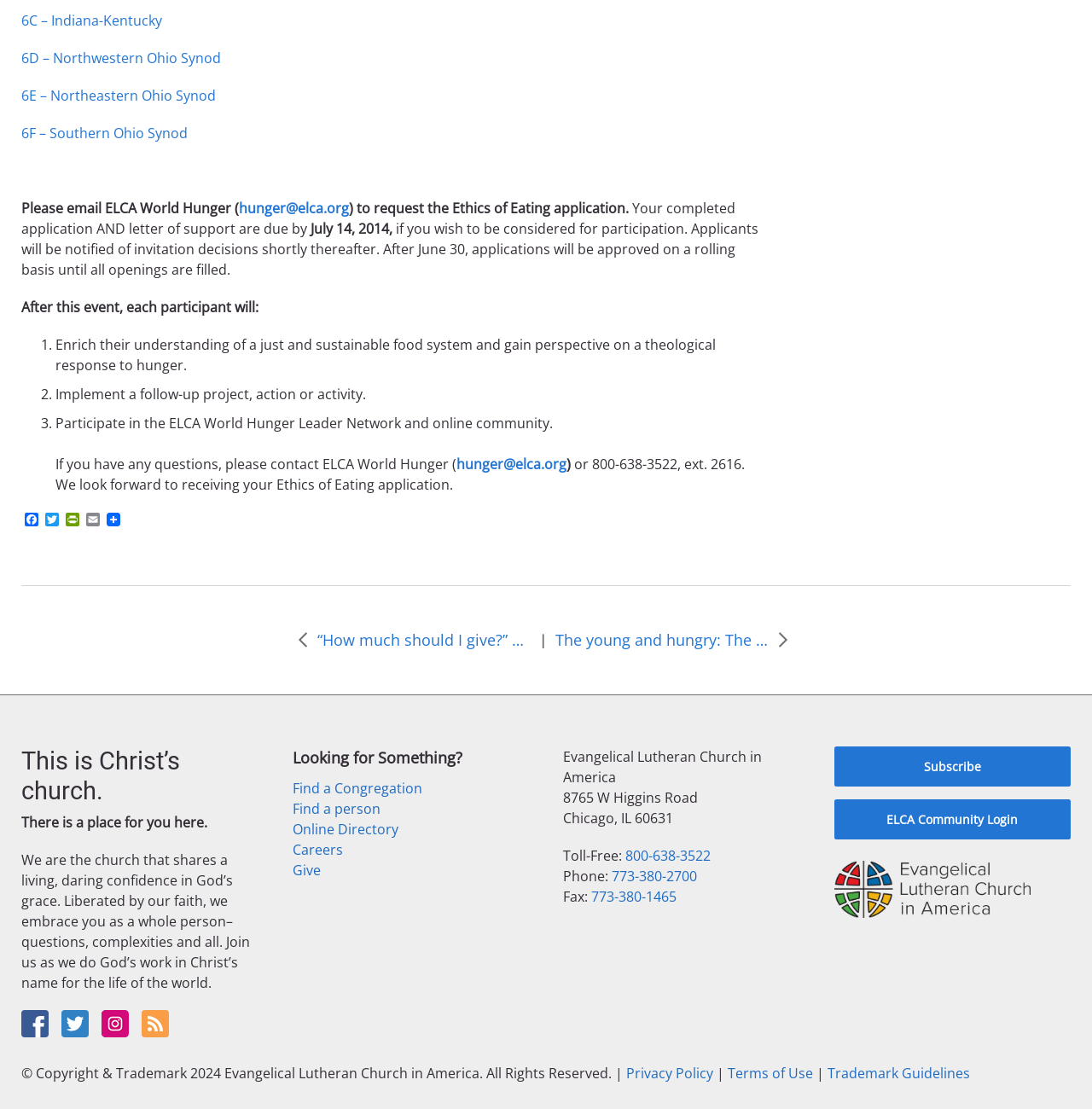What is the deadline for submitting the Ethics of Eating application?
Give a one-word or short-phrase answer derived from the screenshot.

July 14, 2014